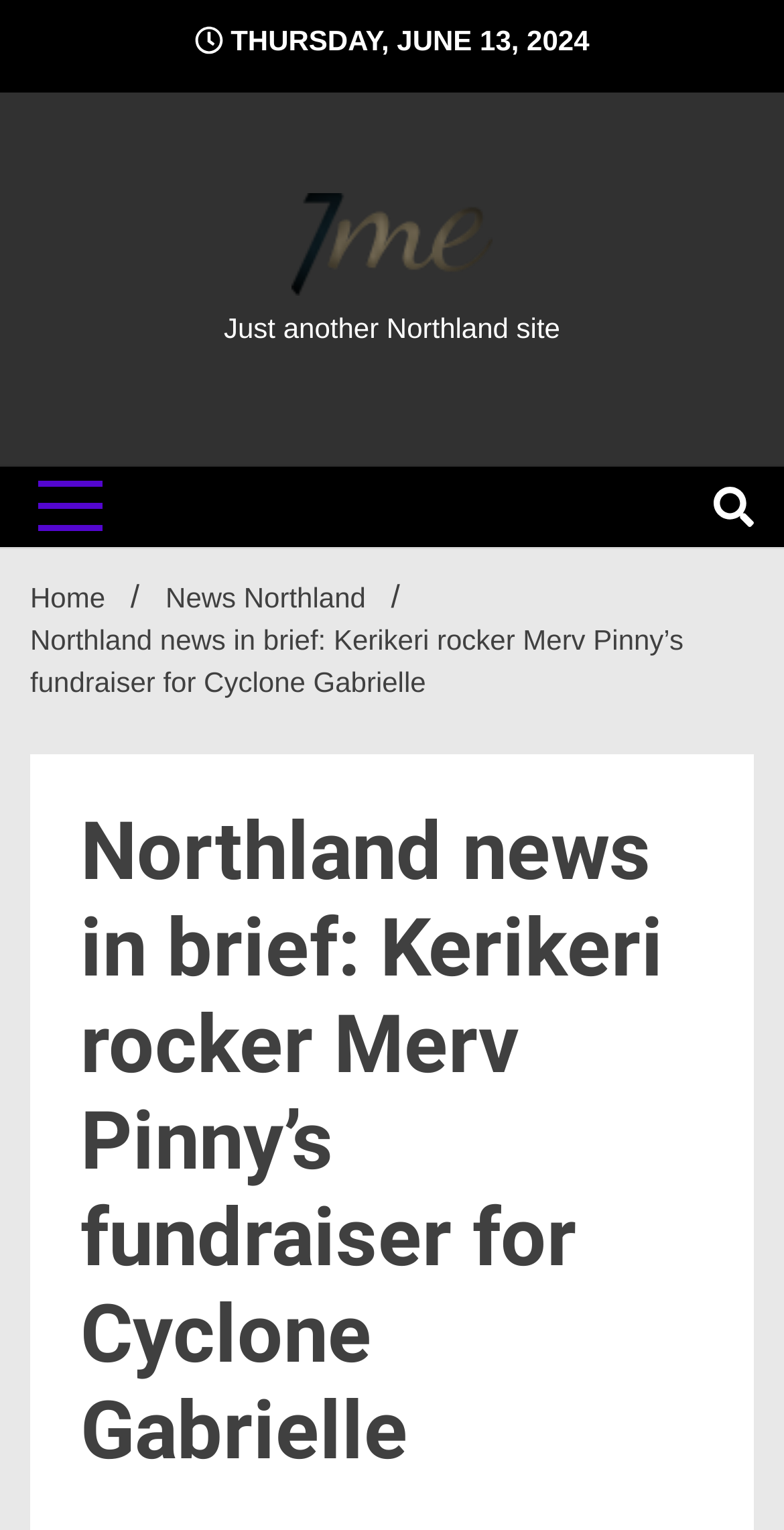Construct a comprehensive caption that outlines the webpage's structure and content.

The webpage appears to be a news article page, with a focus on Northland news. At the top, there is a date displayed, "THURSDAY, JUNE 13, 2024", taking up about a quarter of the screen width. Below the date, there is a link that spans about a third of the screen width. 

To the right of the date, there is a heading that reads "Just another Northland site". Below this heading, there are two buttons, one on the left and one on the right, which seem to be navigation buttons. 

Further down, there is a navigation section labeled "Breadcrumbs", which contains three links: "Home /", "News Northland /", and the title of the news article, "Northland news in brief: Kerikeri rocker Merv Pinny’s fundraiser for Cyclone Gabrielle". This title is also displayed as a heading below the navigation section, taking up most of the screen width.